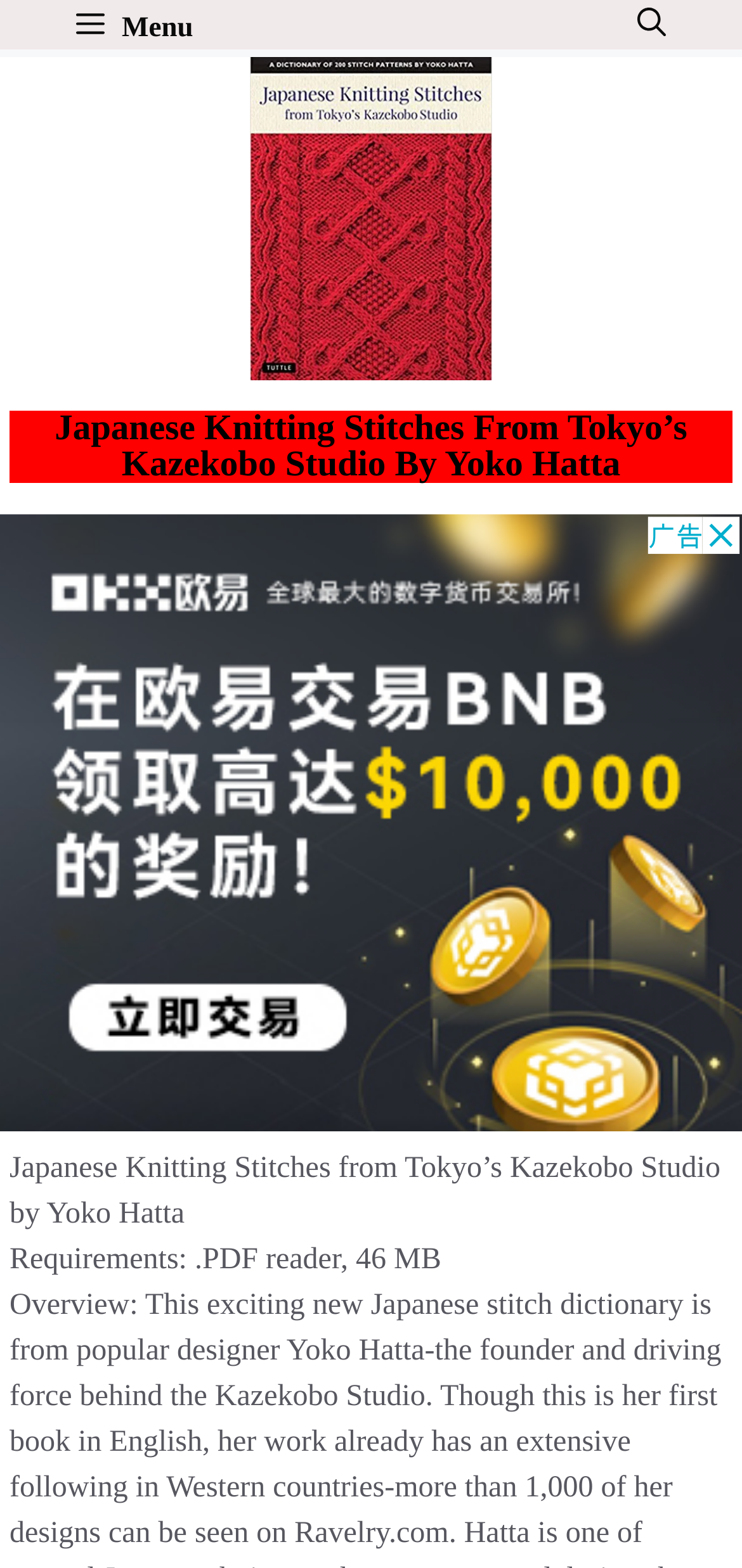Identify the bounding box coordinates for the UI element that matches this description: "aria-label="Open search"".

[0.756, 0.0, 1.0, 0.032]